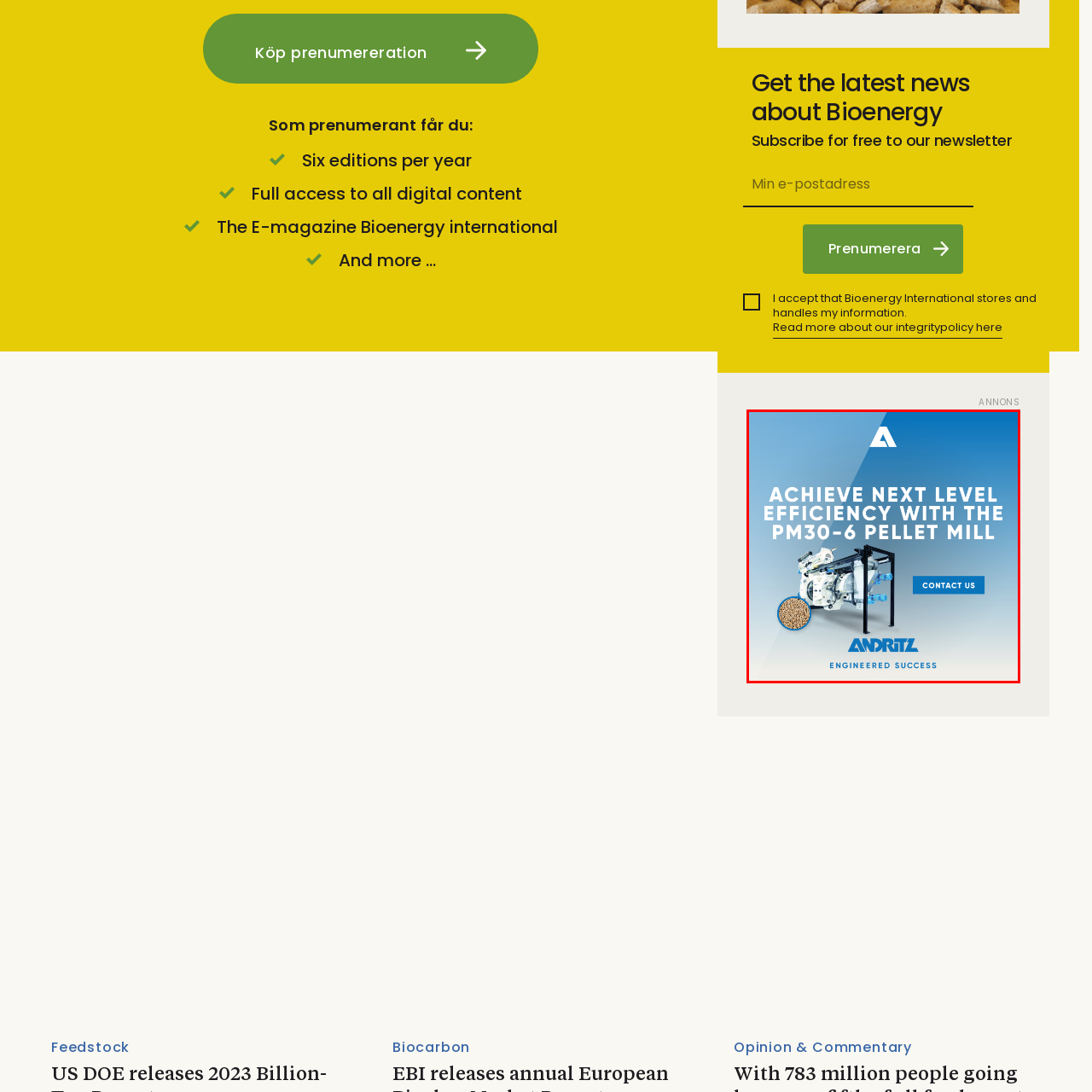What is the purpose of the pellet mill?
Check the image inside the red boundary and answer the question using a single word or brief phrase.

To produce pellets